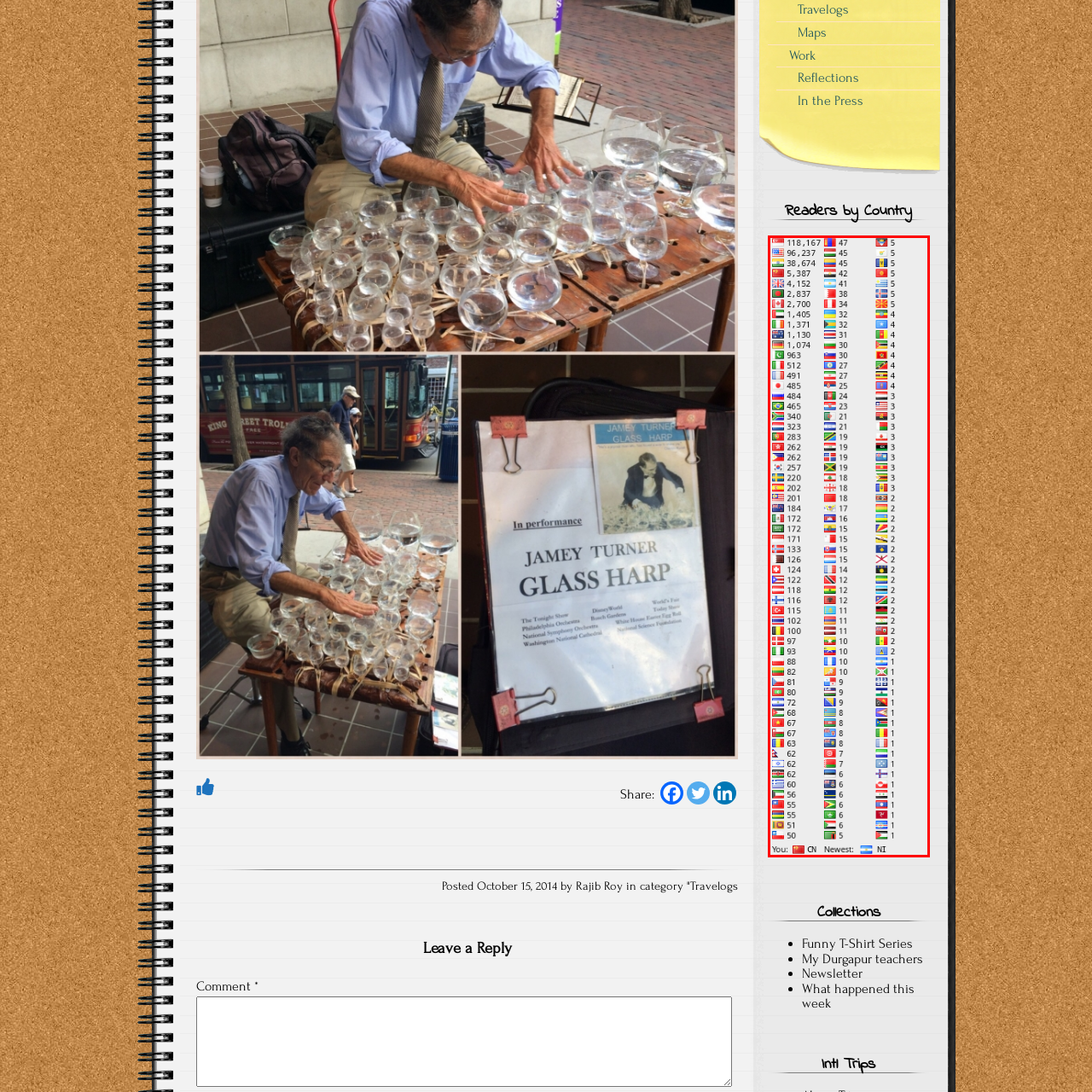How are the flags organized?
Examine the image inside the red bounding box and give an in-depth answer to the question, using the visual evidence provided.

The flags are organized neatly in rows, creating a colorful and informative display that showcases international engagement and audience diversity, making it easy to visualize and compare the number of readers from each country.